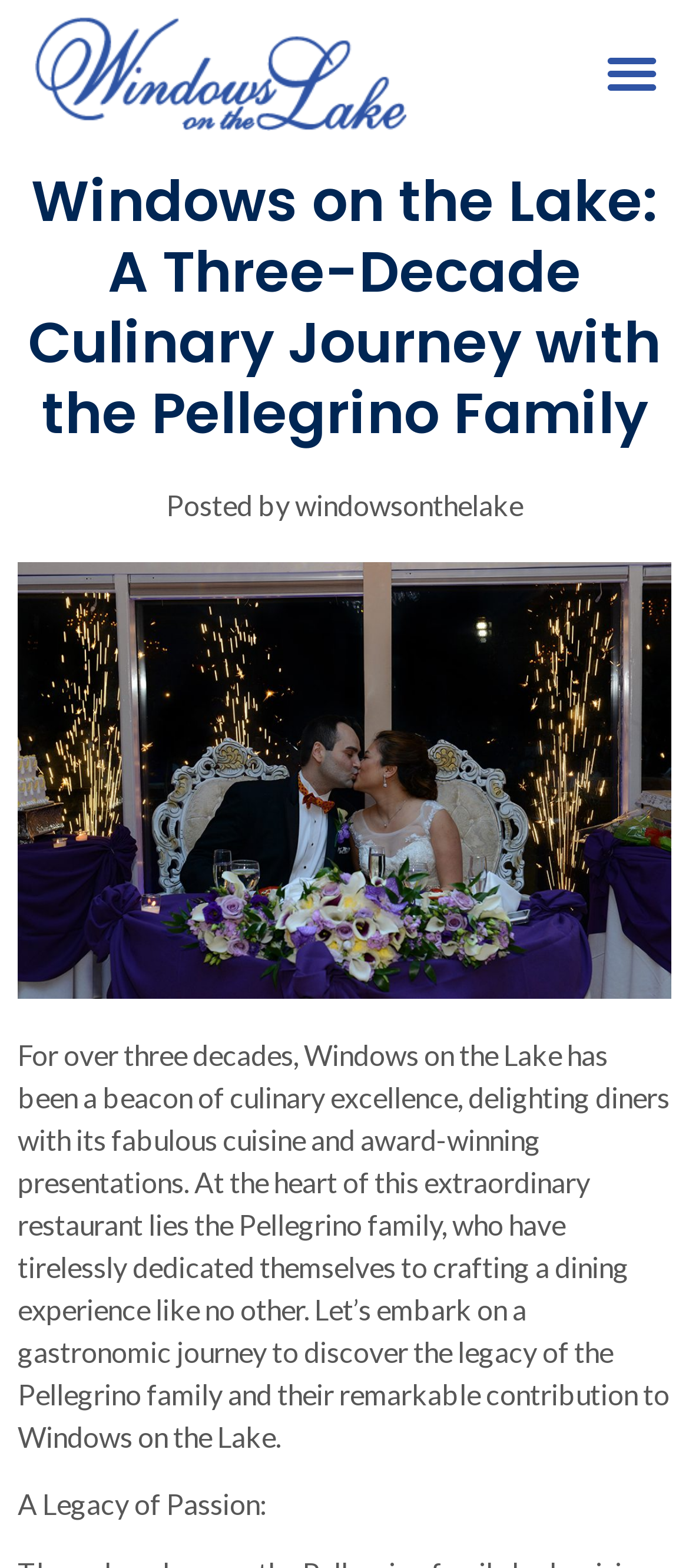Identify and provide the main heading of the webpage.

Windows on the Lake: A Three-Decade Culinary Journey with the Pellegrino Family